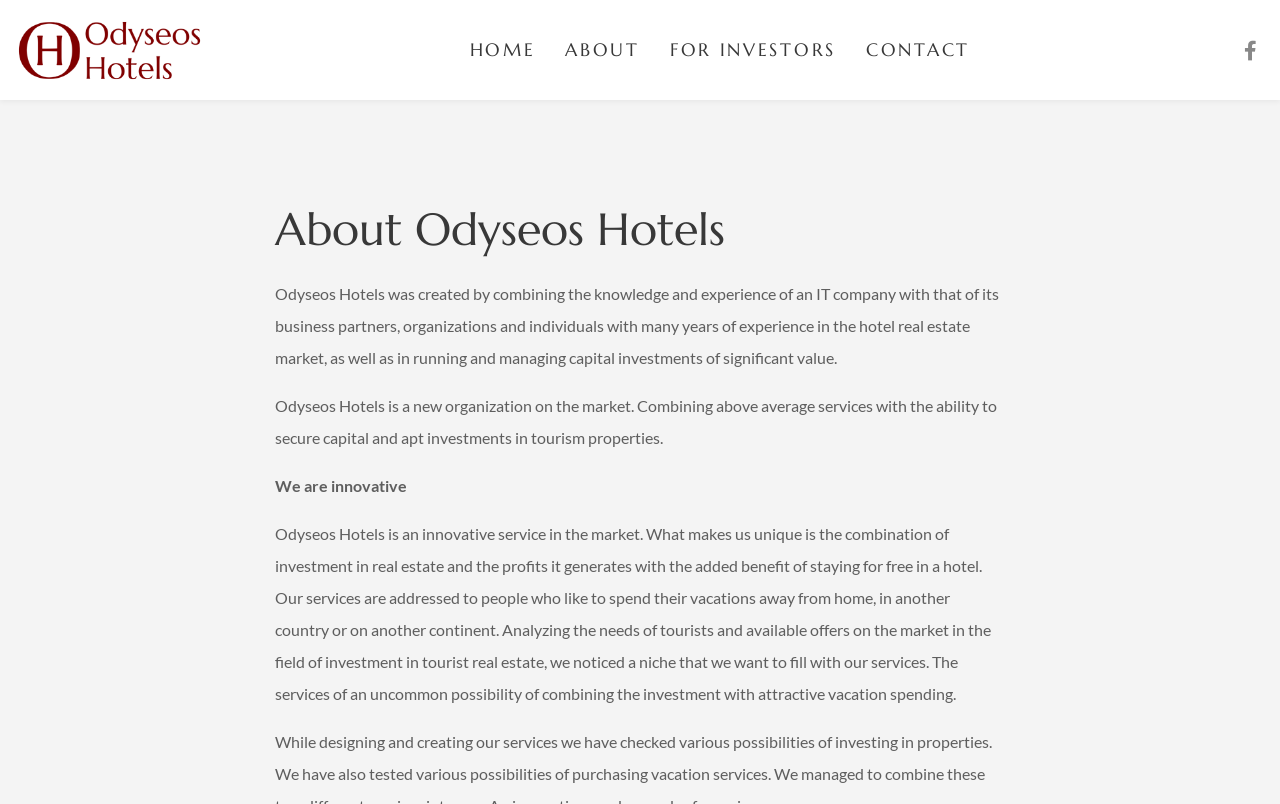Answer the question below in one word or phrase:
What is unique about Odyseos Hotels' services?

Combining investment with free hotel stays